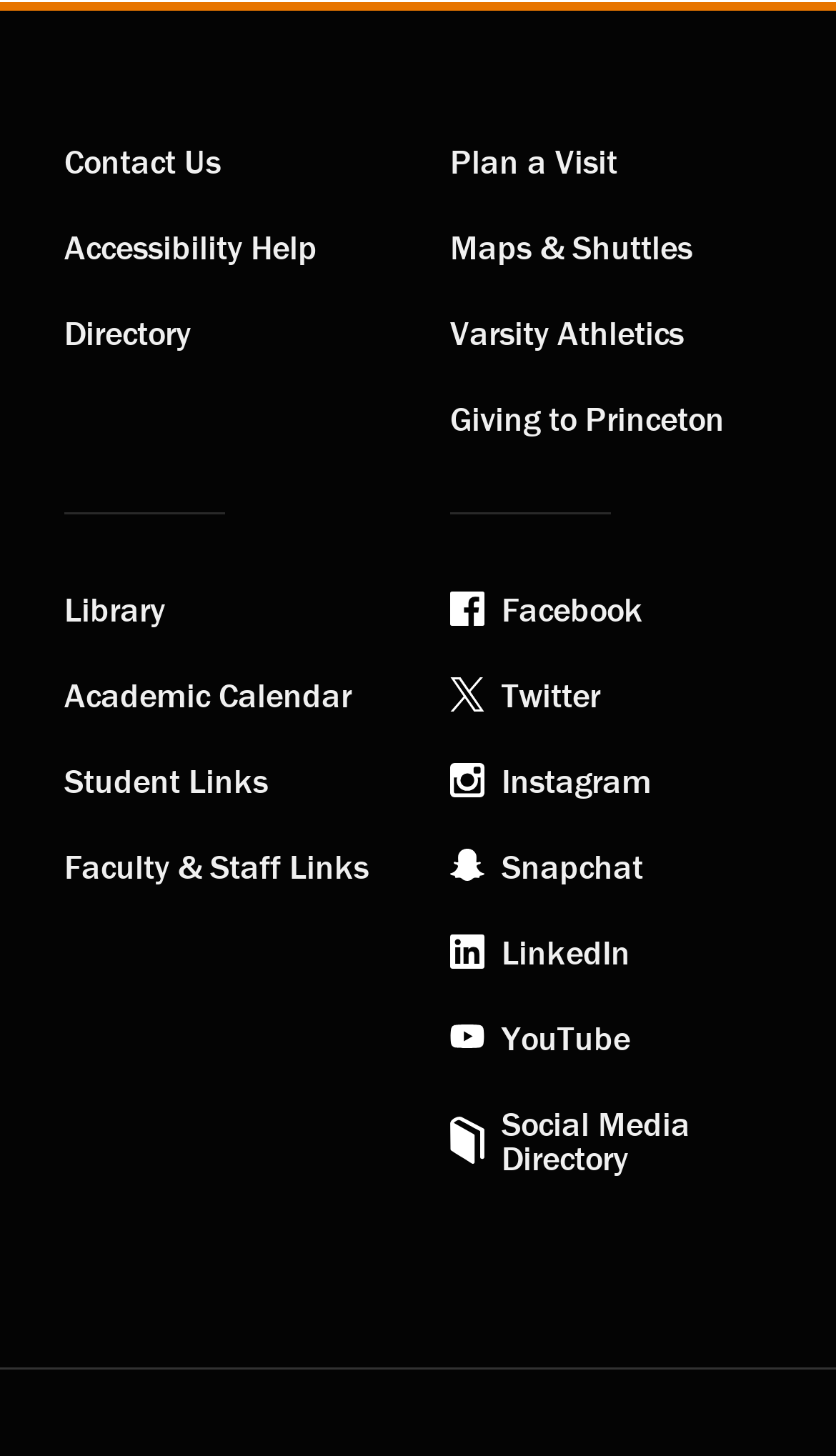Please specify the bounding box coordinates of the clickable region necessary for completing the following instruction: "Search the Library". The coordinates must consist of four float numbers between 0 and 1, i.e., [left, top, right, bottom].

[0.077, 0.388, 0.477, 0.447]